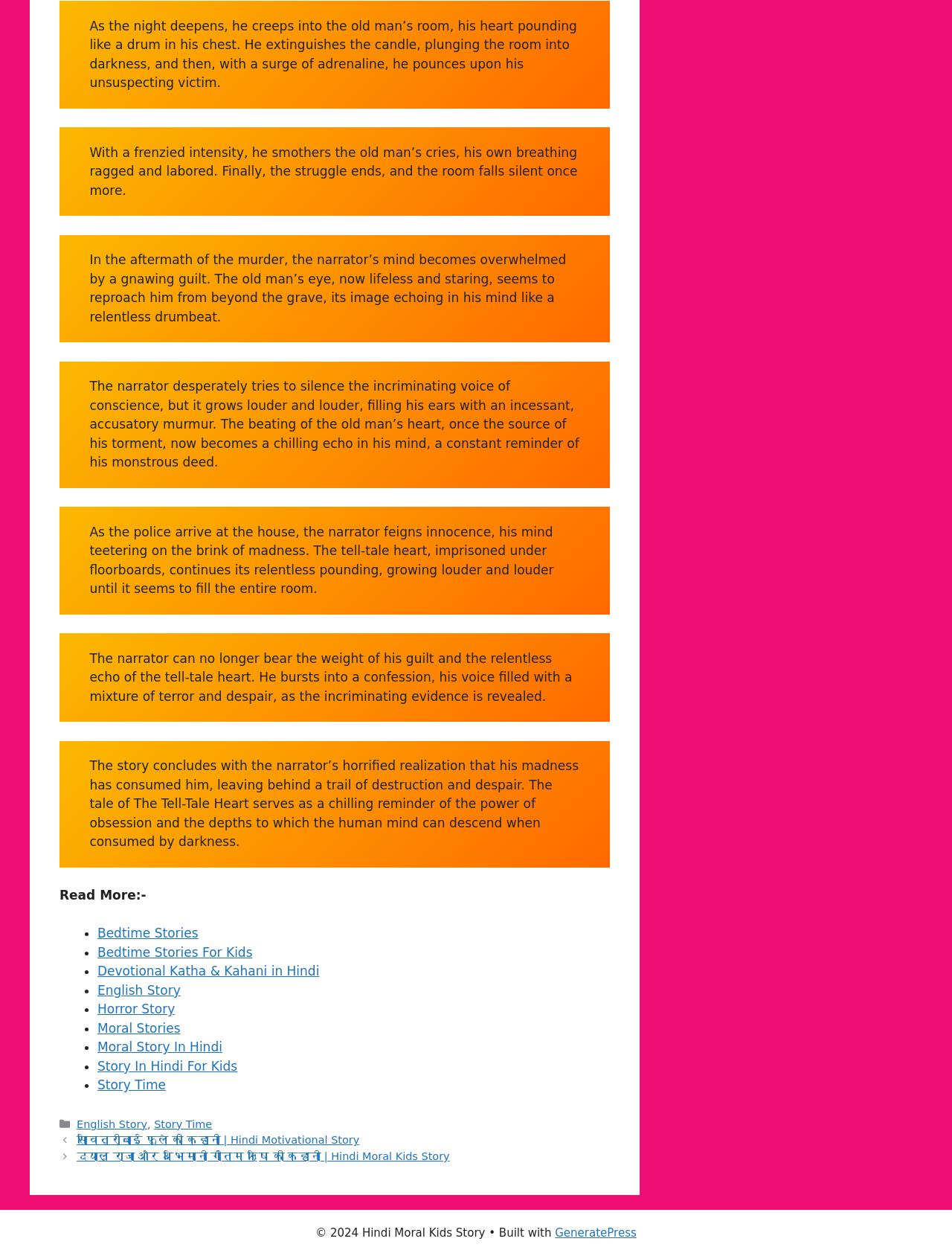Please answer the following query using a single word or phrase: 
What is the story about?

The Tell-Tale Heart